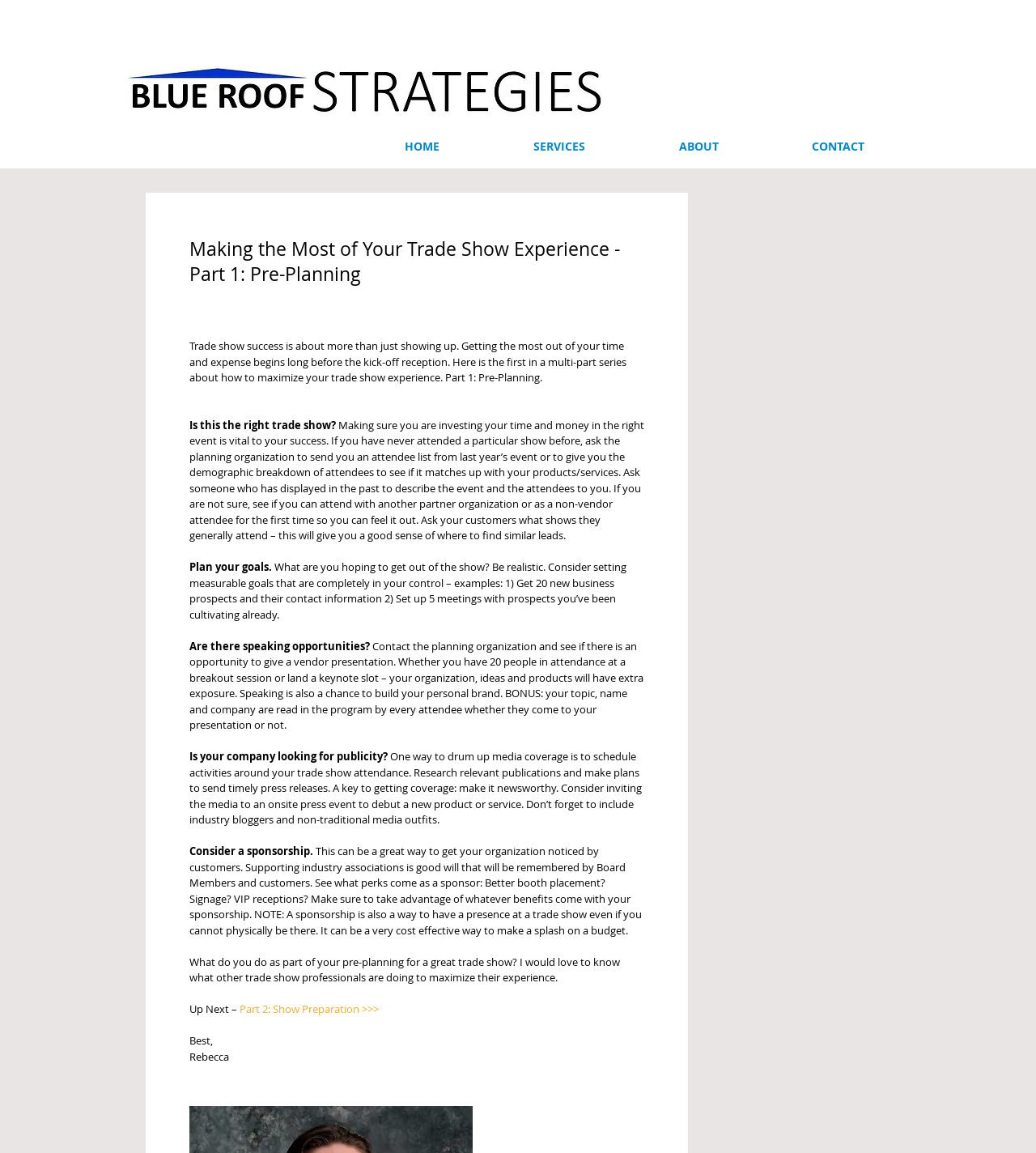What is the title or heading displayed on the webpage?

Making the Most of Your Trade Show Experience - Part 1: Pre-Planning